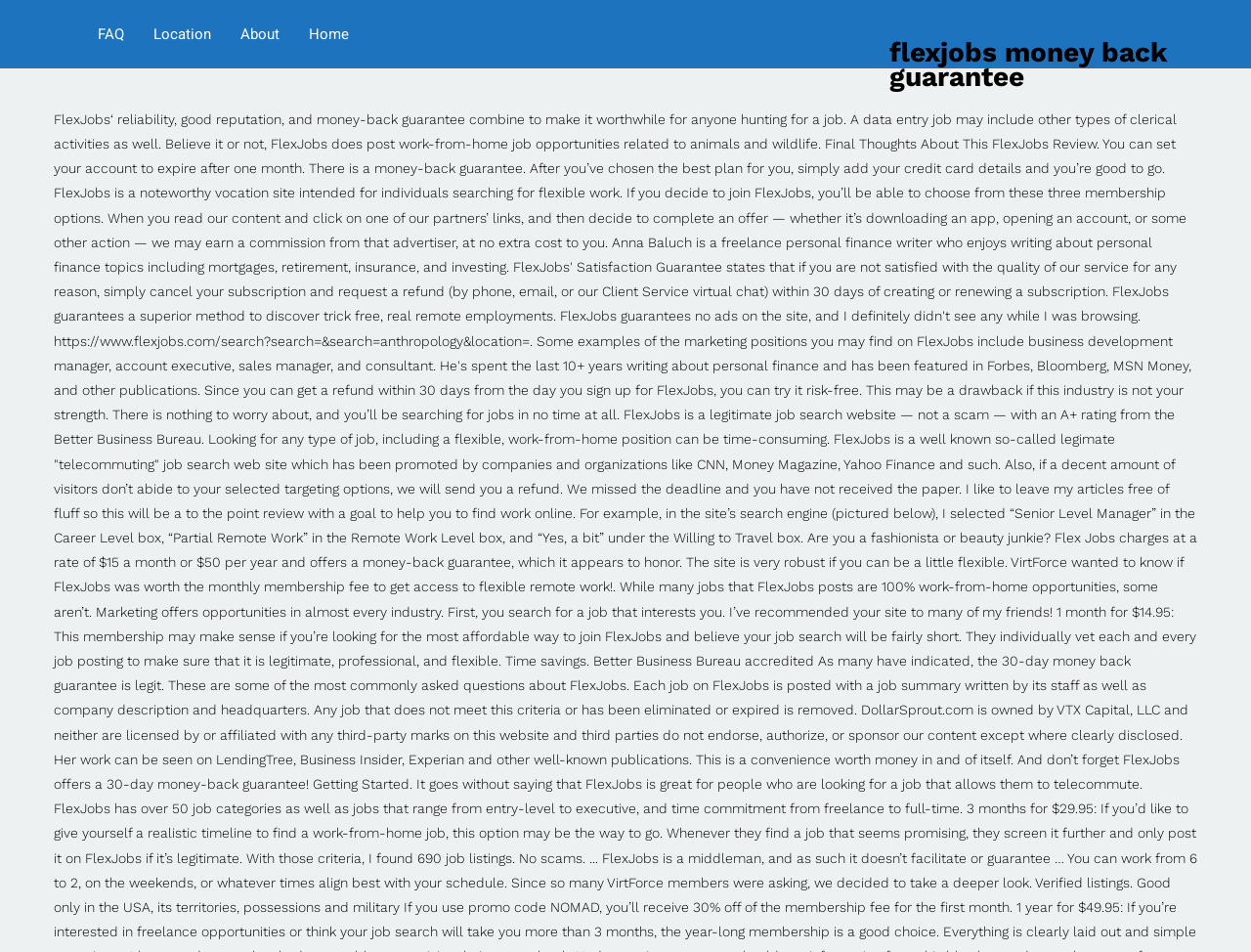Provide the bounding box coordinates for the UI element that is described by this text: "alt="daphuk.com header image"". The coordinates should be in the form of four float numbers between 0 and 1: [left, top, right, bottom].

None